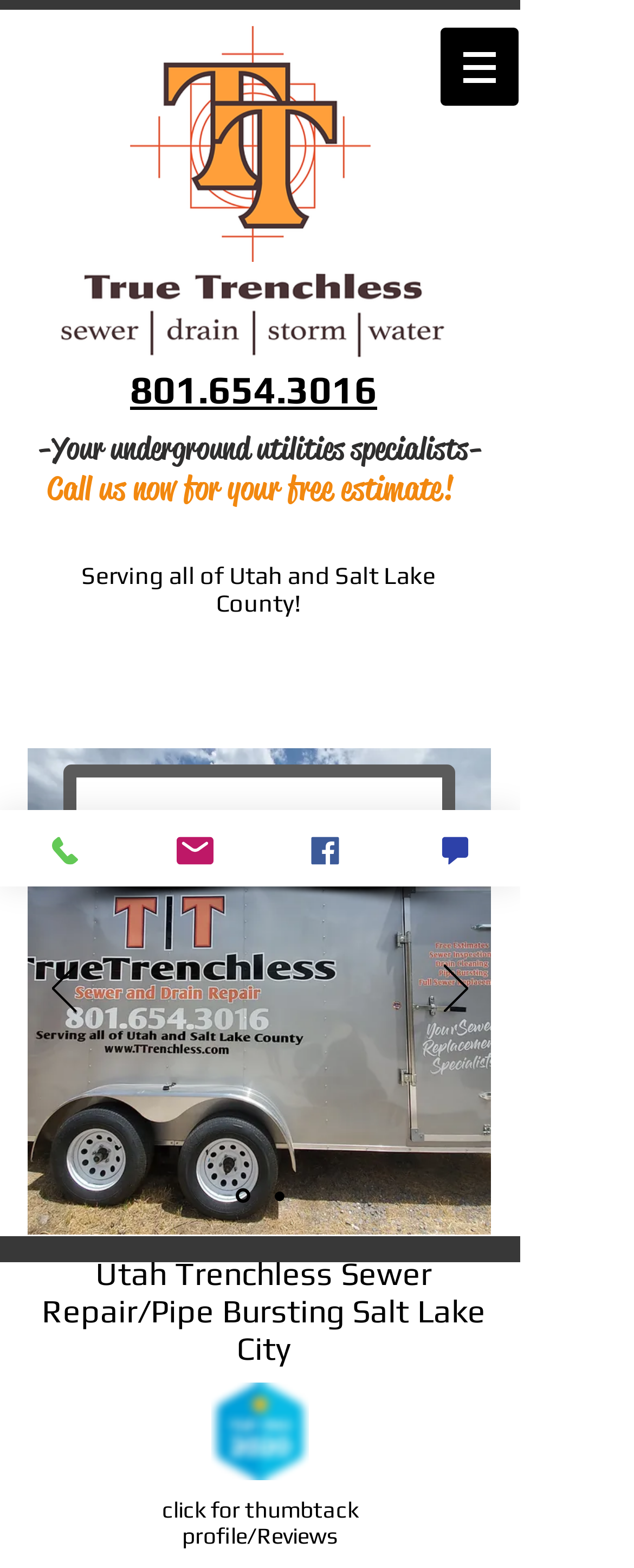Could you provide the bounding box coordinates for the portion of the screen to click to complete this instruction: "Click the navigation menu"?

[0.692, 0.017, 0.821, 0.068]